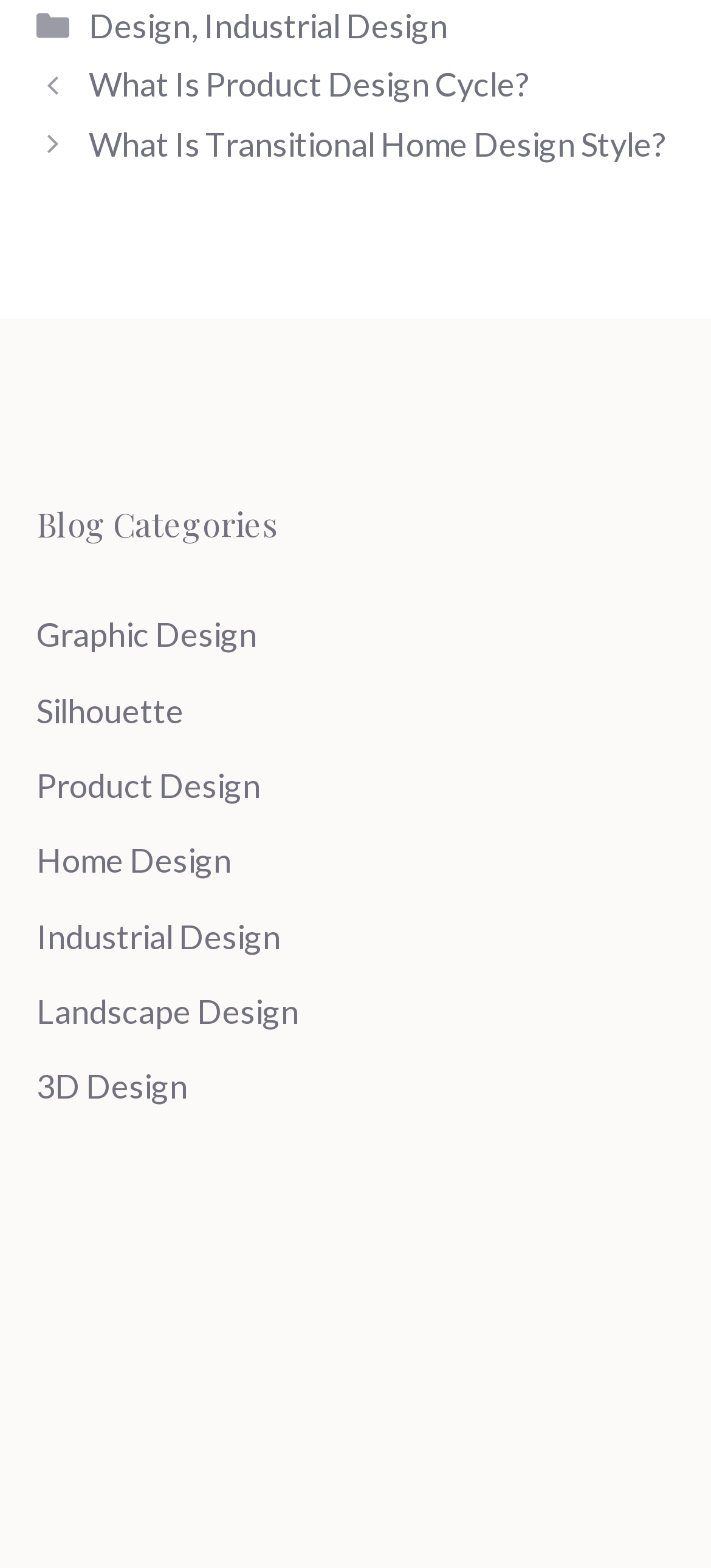Highlight the bounding box coordinates of the region I should click on to meet the following instruction: "learn about Industrial Design".

[0.051, 0.584, 0.395, 0.61]